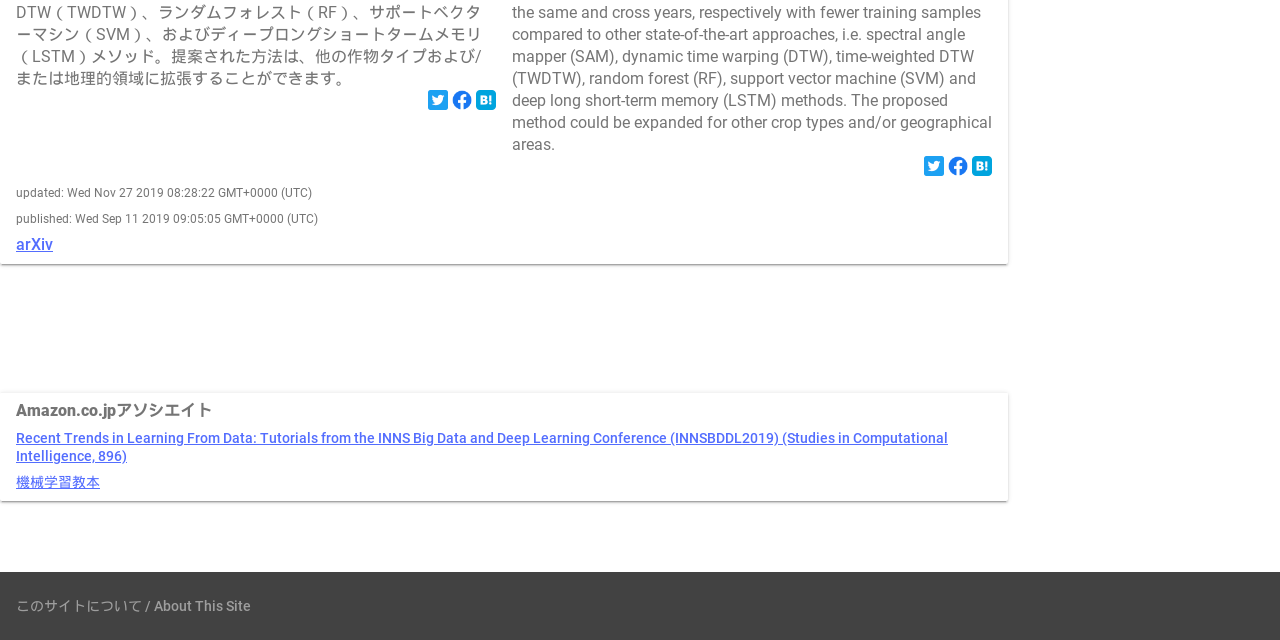Highlight the bounding box of the UI element that corresponds to this description: "arXiv".

[0.012, 0.369, 0.775, 0.397]